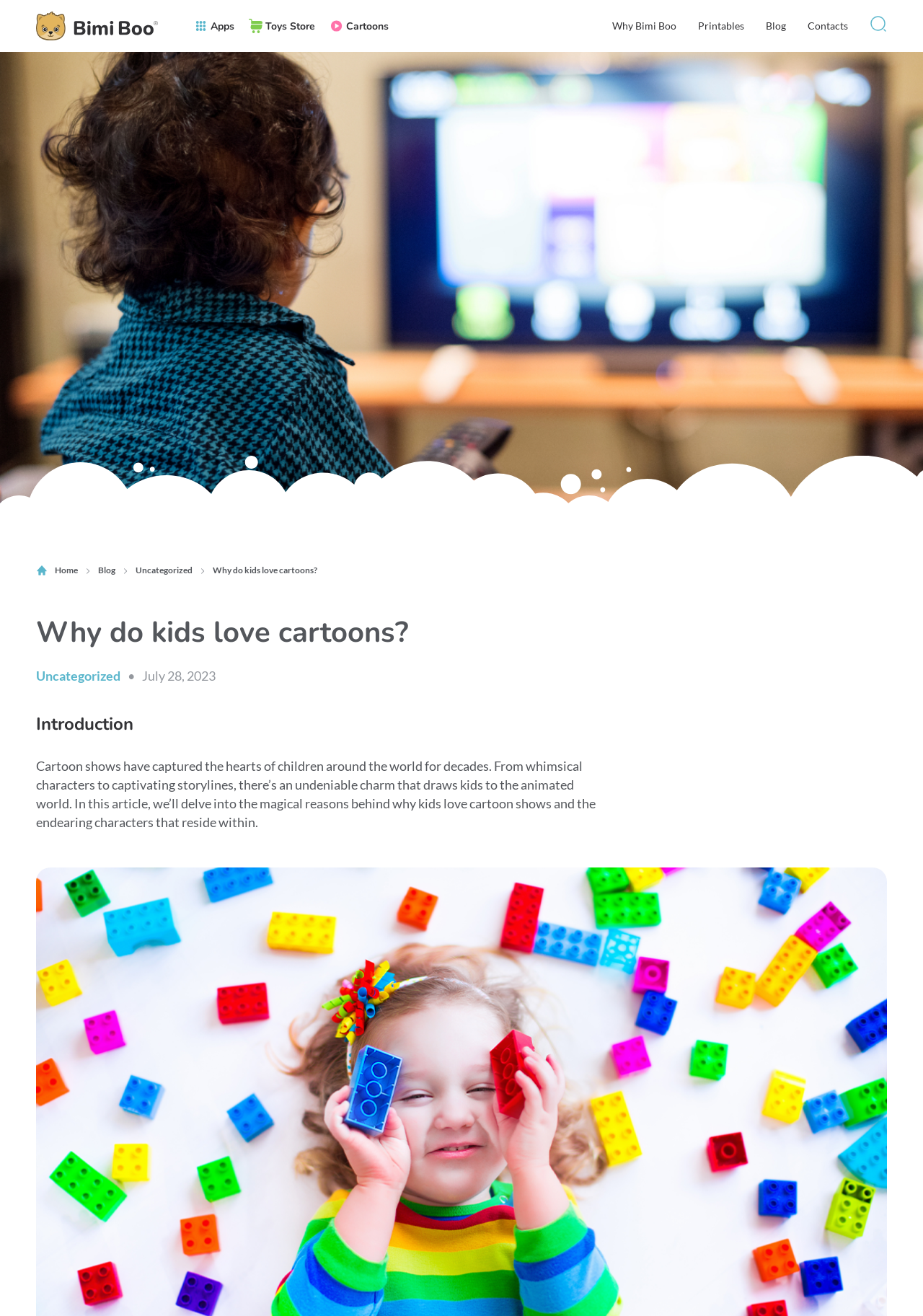Based on the element description "Contacts", predict the bounding box coordinates of the UI element.

[0.875, 0.013, 0.919, 0.026]